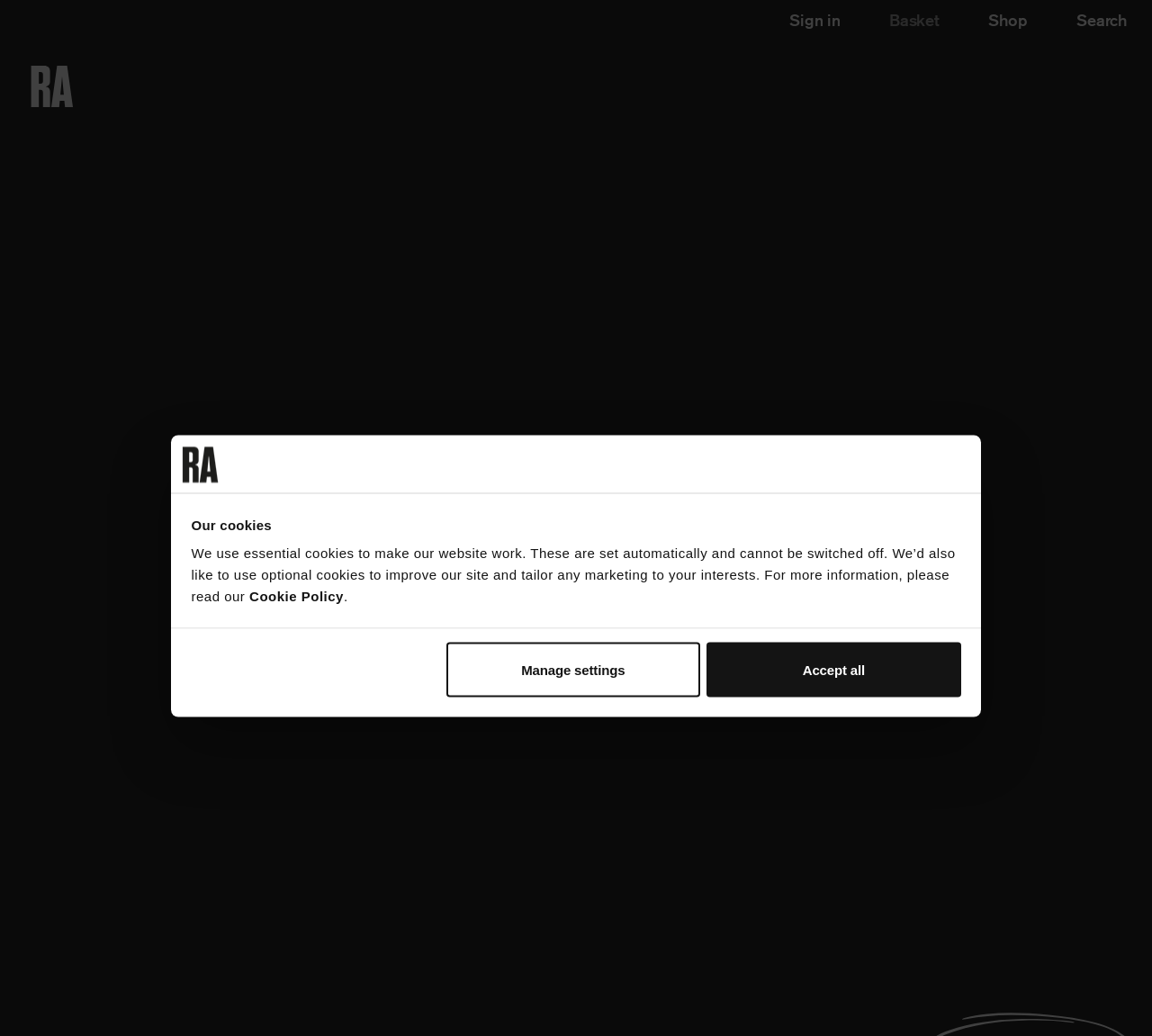Determine the bounding box coordinates of the clickable element to achieve the following action: 'Click the 'Learn' button'. Provide the coordinates as four float values between 0 and 1, formatted as [left, top, right, bottom].

[0.288, 0.071, 0.33, 0.095]